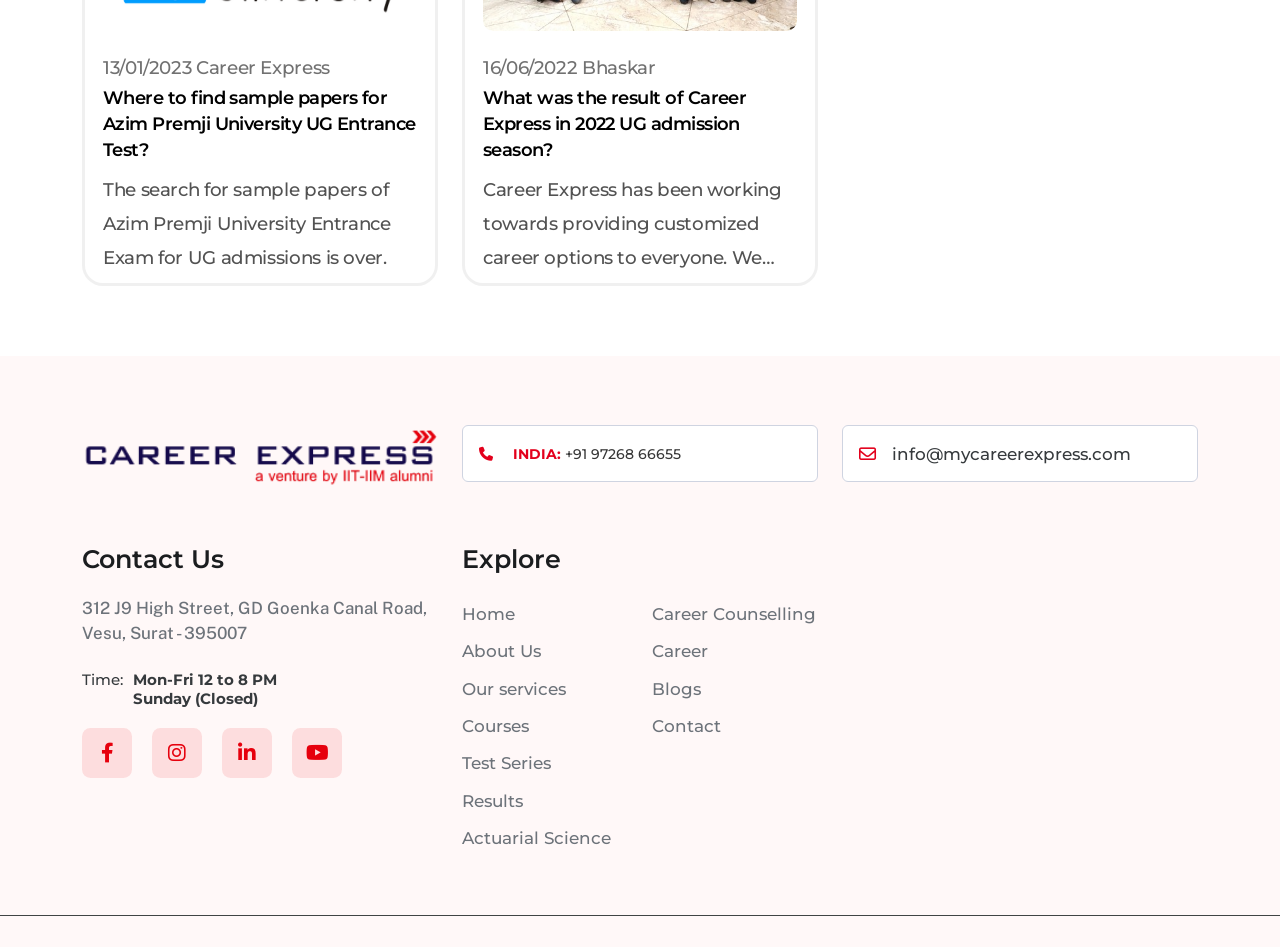Find the bounding box coordinates for the HTML element specified by: "Test Series".

[0.361, 0.796, 0.43, 0.817]